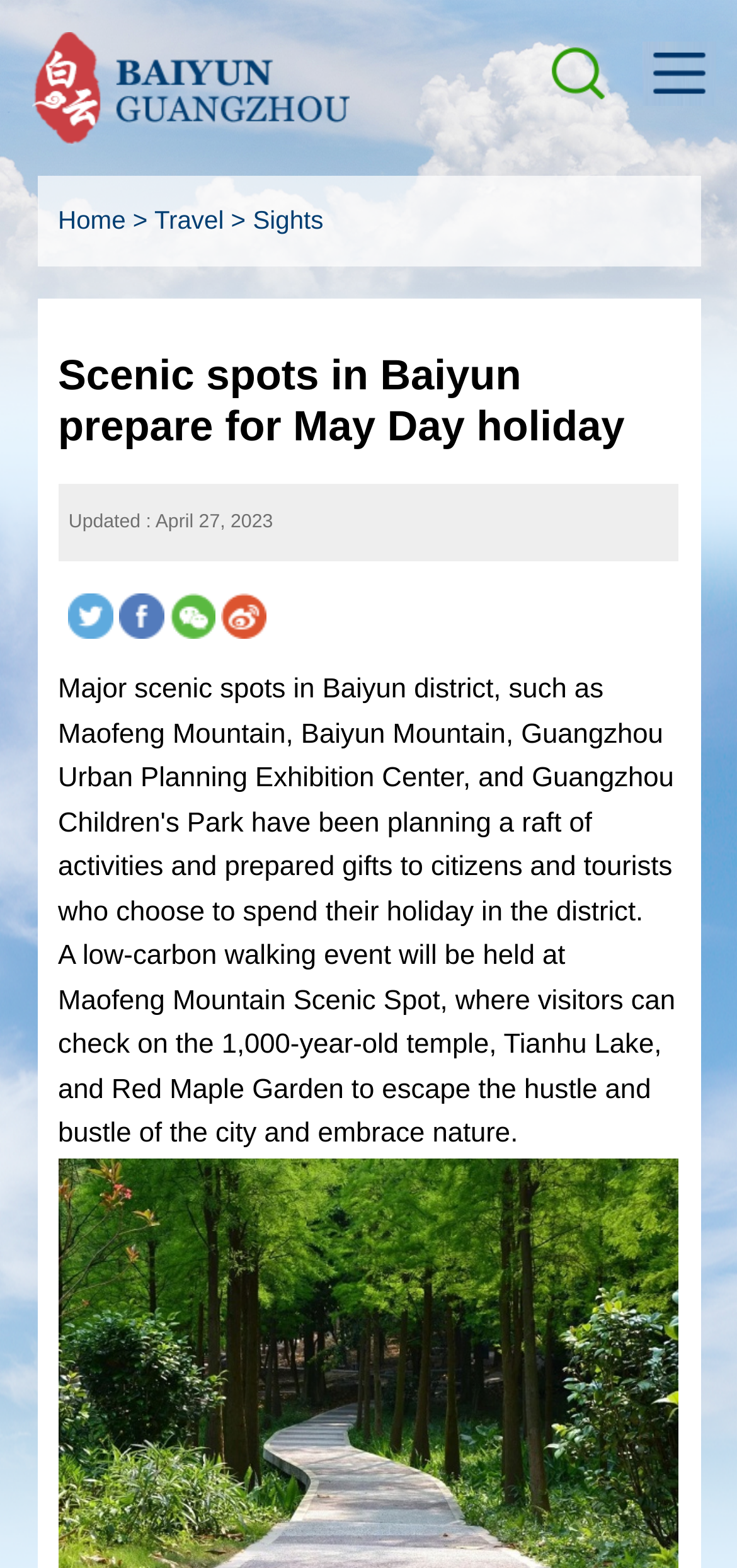Given the element description: "parent_node: lists.wikimedia.org", predict the bounding box coordinates of this UI element. The coordinates must be four float numbers between 0 and 1, given as [left, top, right, bottom].

None